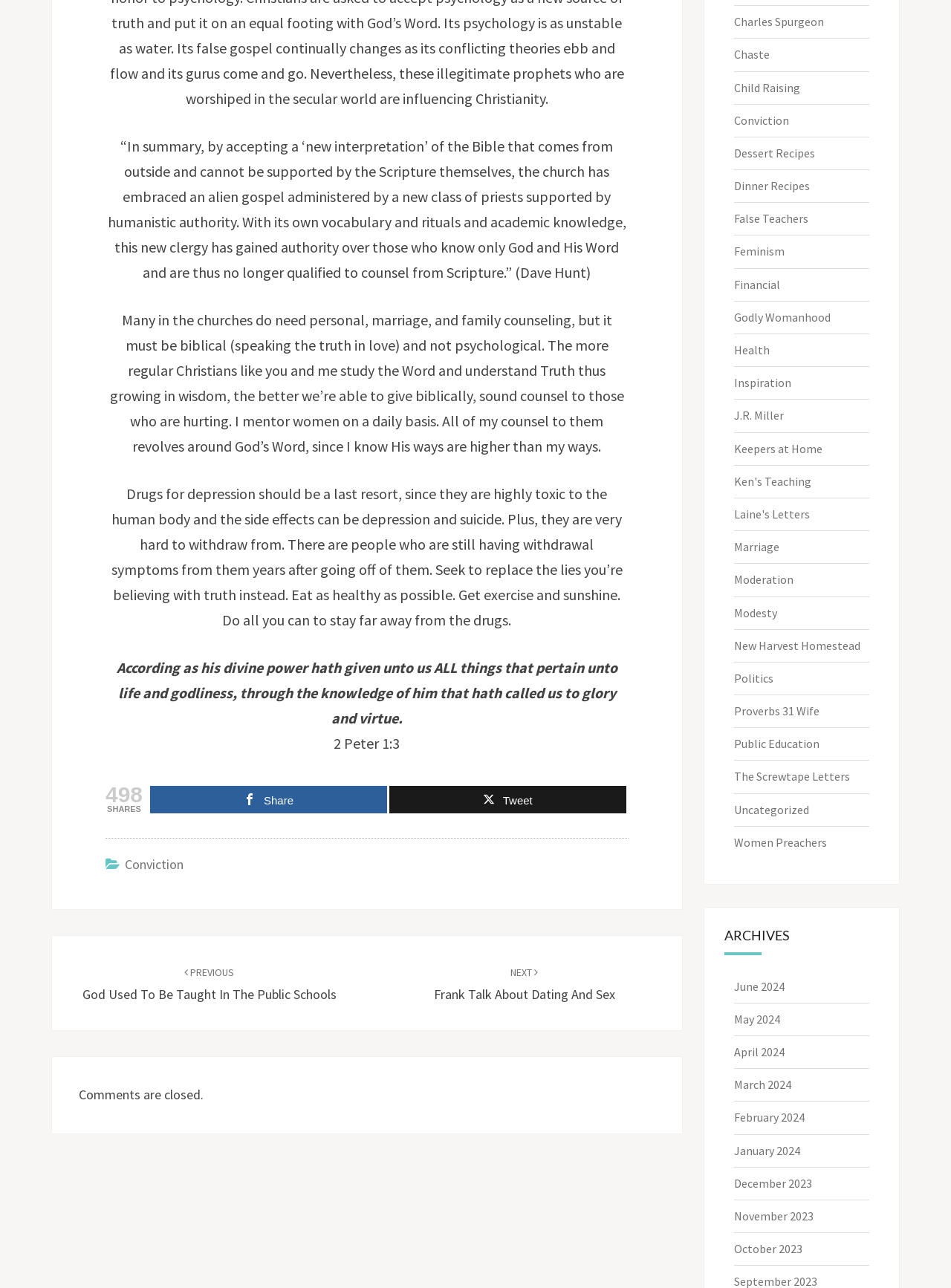Specify the bounding box coordinates for the region that must be clicked to perform the given instruction: "Read the previous post".

[0.087, 0.748, 0.354, 0.778]